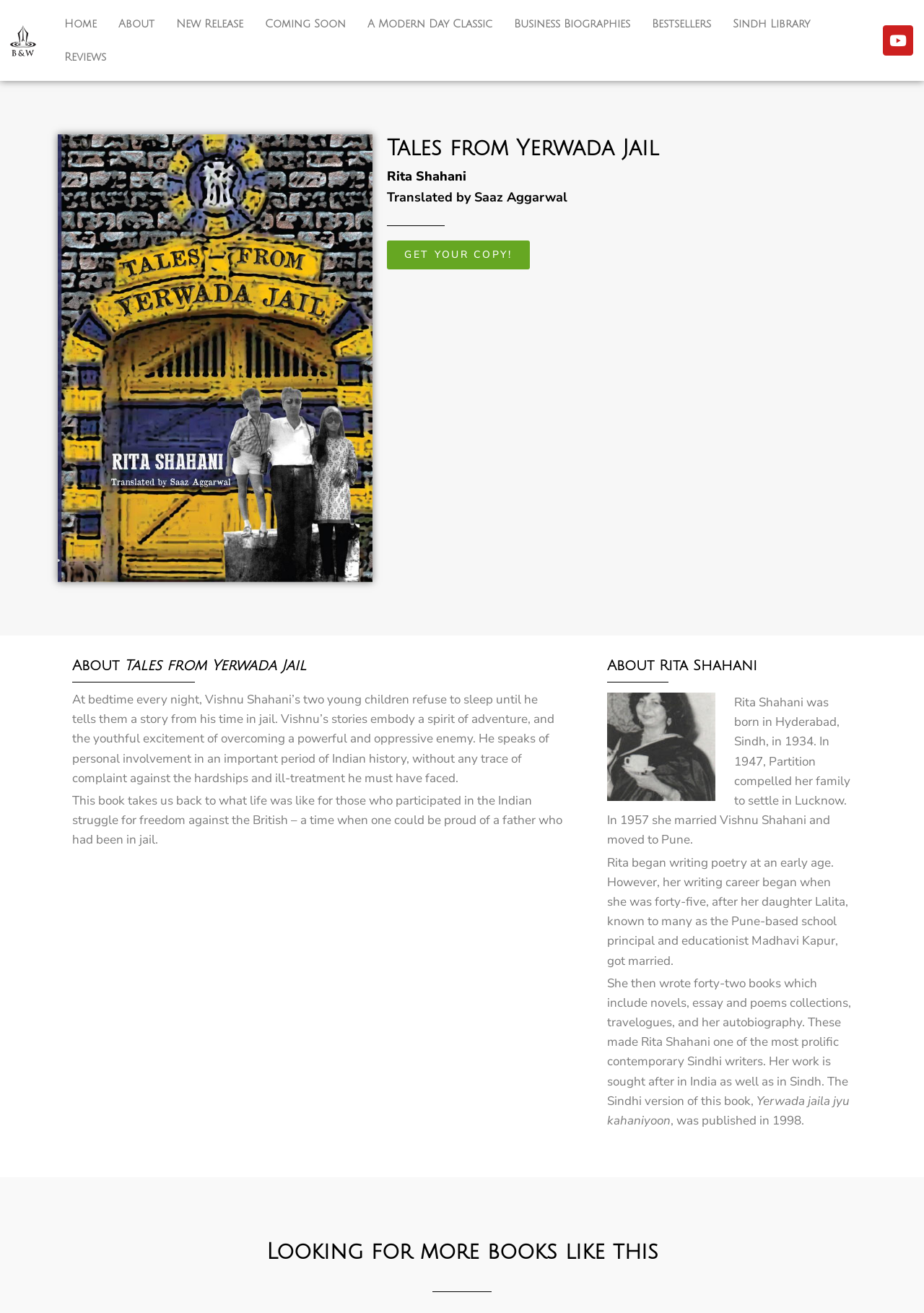Please predict the bounding box coordinates (top-left x, top-left y, bottom-right x, bottom-right y) for the UI element in the screenshot that fits the description: About

[0.116, 0.006, 0.179, 0.031]